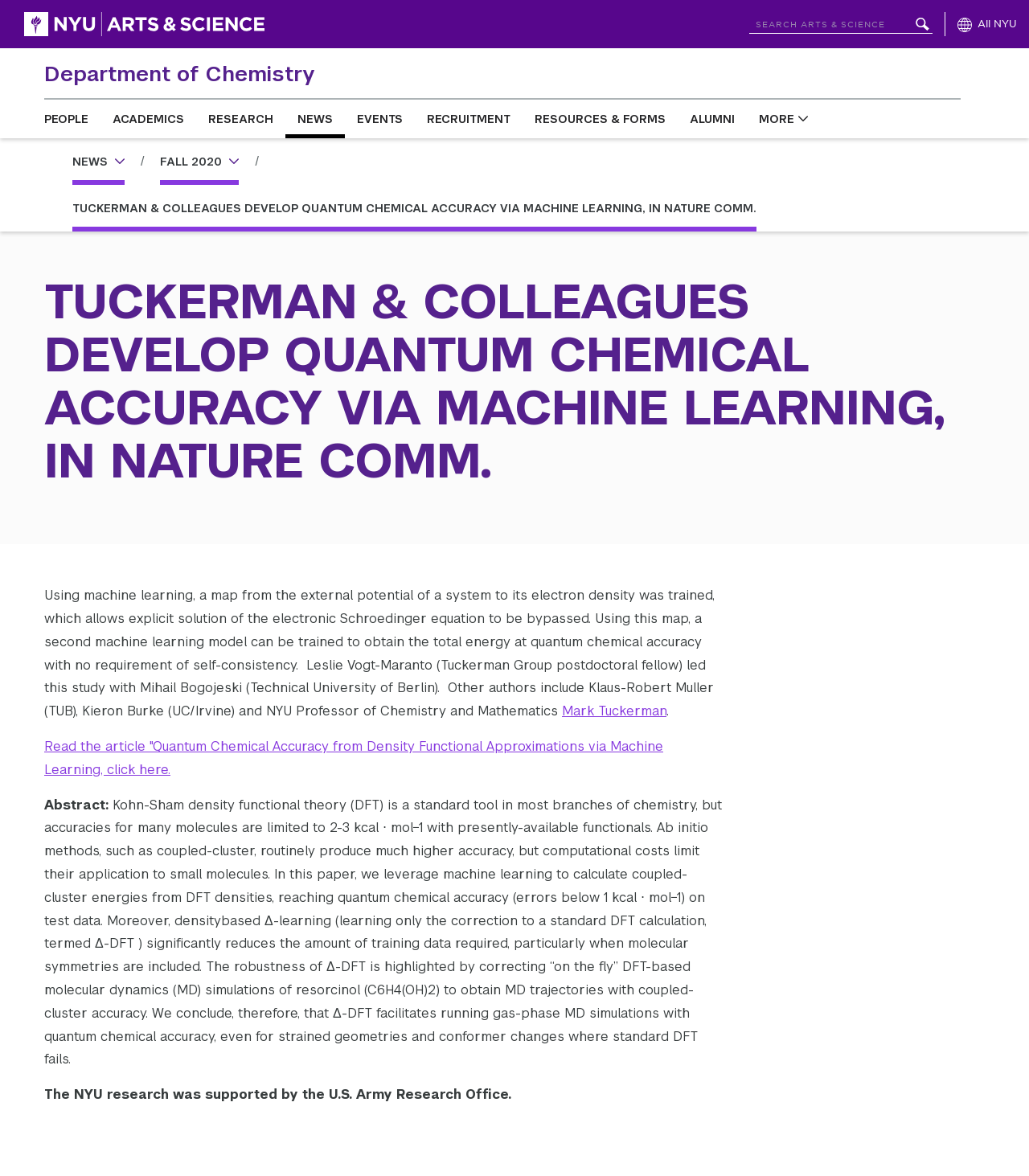Give a detailed account of the webpage's layout and content.

This webpage is about a research article titled "Tuckerman & Colleagues Develop Quantum Chemical Accuracy via Machine Learning, in Nature Comm." The top section of the page features a navigation menu with links to "NYU Arts & Science", a search bar, and a button to toggle the global navigation menu. Below this, there is a layout table with a link to the "Department of Chemistry".

The main menu is located on the left side of the page, with links to "PEOPLE", "ACADEMICS", "RESEARCH", "NEWS", "EVENTS", "RECRUITMENT", "RESOURCES & FORMS", "ALUMNI", and "MORE". The "MORE" link has a dropdown menu with additional links.

The main content of the page is an article about a research study led by Leslie Vogt-Maranto from the Tuckerman Group. The article describes how the researchers used machine learning to develop a map from the external potential of a system to its electron density, allowing them to bypass the need for self-consistency in solving the electronic Schrödinger equation. The study was supported by the U.S. Army Research Office.

The article is divided into sections, with headings and paragraphs of text. There are also links to related articles and authors, including Mark Tuckerman. The page has a clean and organized layout, with clear headings and concise text.